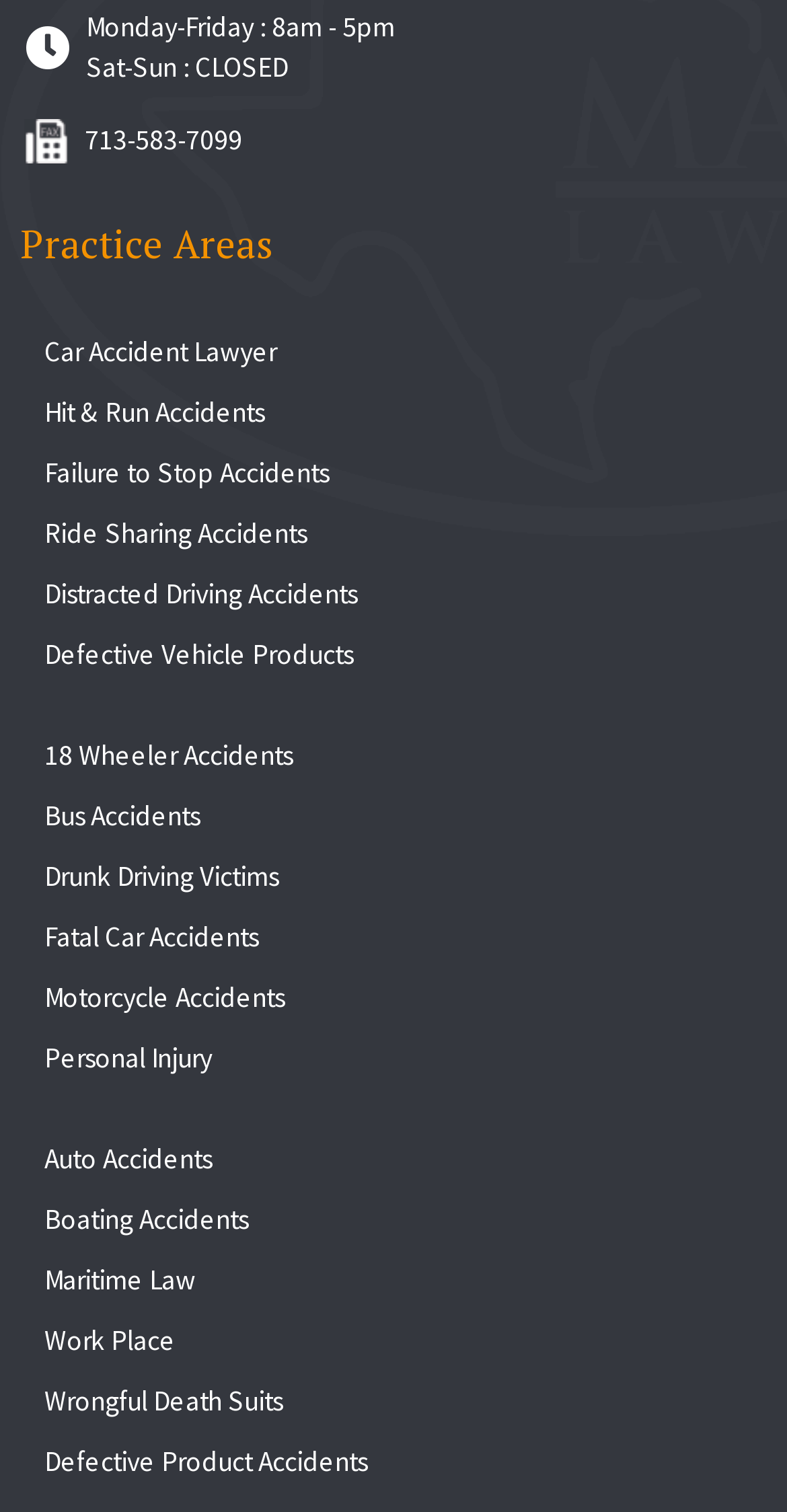Please locate the clickable area by providing the bounding box coordinates to follow this instruction: "Learn about 18 Wheeler Accidents".

[0.051, 0.48, 0.949, 0.52]